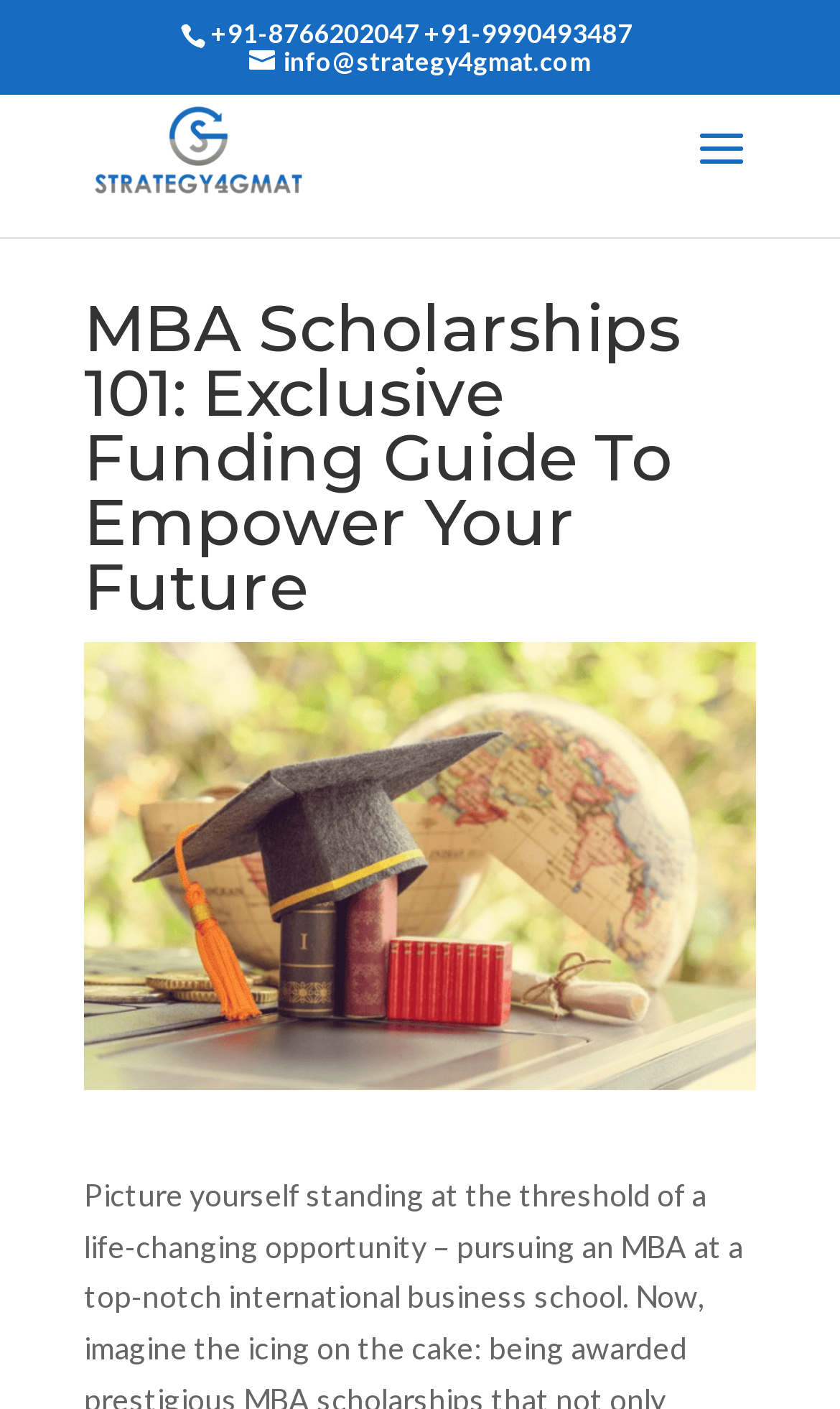Reply to the question below using a single word or brief phrase:
What is the topic of the webpage?

MBA Scholarships